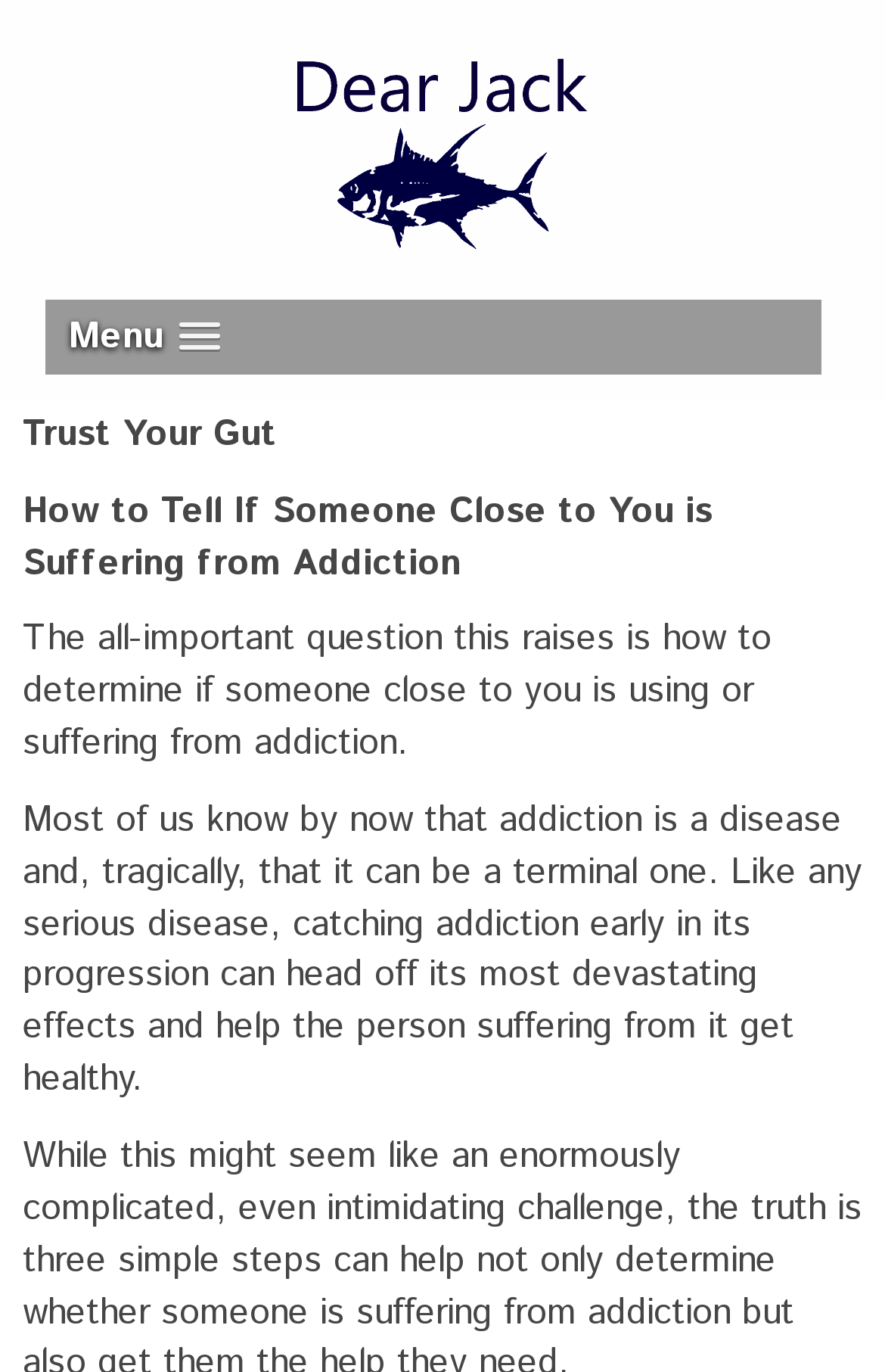What is the purpose of the webpage?
Please give a detailed and thorough answer to the question, covering all relevant points.

The purpose of the webpage appears to be raising awareness about addiction and providing guidance on how to identify signs of addiction in someone close to you, with the ultimate goal of helping individuals get healthy and preventing devastating effects.